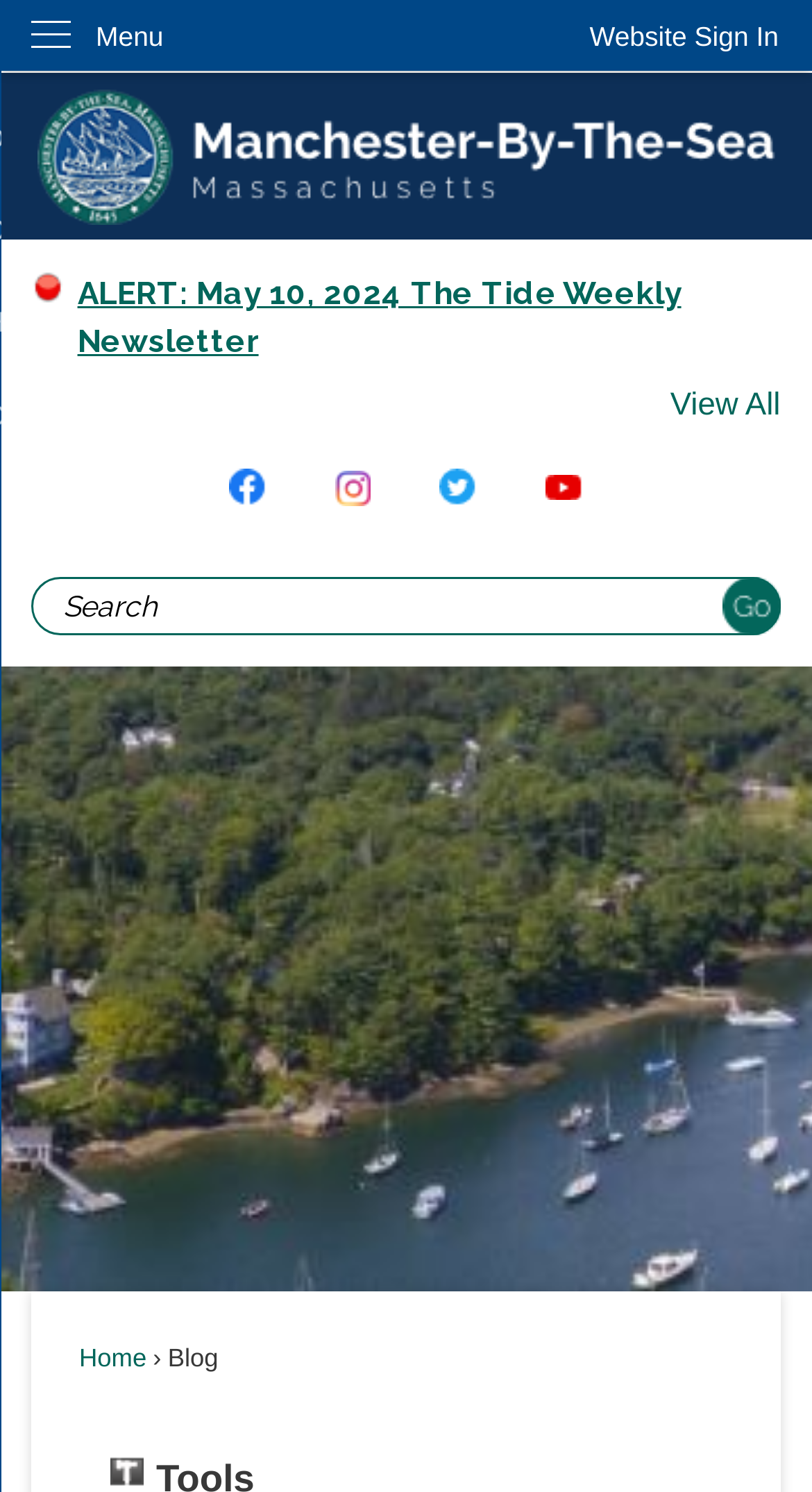Identify the bounding box coordinates of the section to be clicked to complete the task described by the following instruction: "Skip to main content". The coordinates should be four float numbers between 0 and 1, formatted as [left, top, right, bottom].

[0.0, 0.0, 0.044, 0.024]